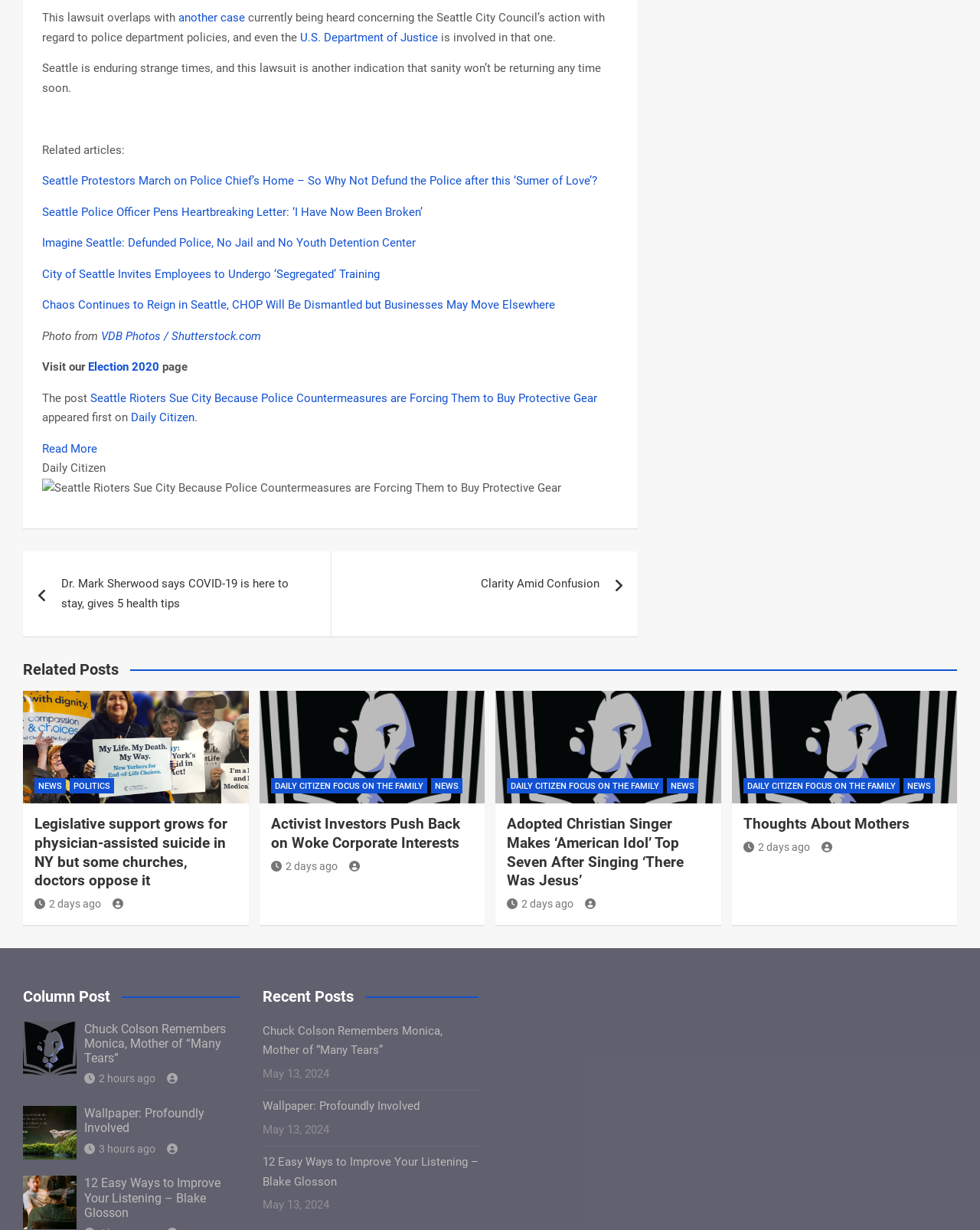By analyzing the image, answer the following question with a detailed response: What is the name of the website?

The name of the website is 'Daily Citizen', as indicated by the logo and the text 'Daily Citizen' at the top of the webpage.